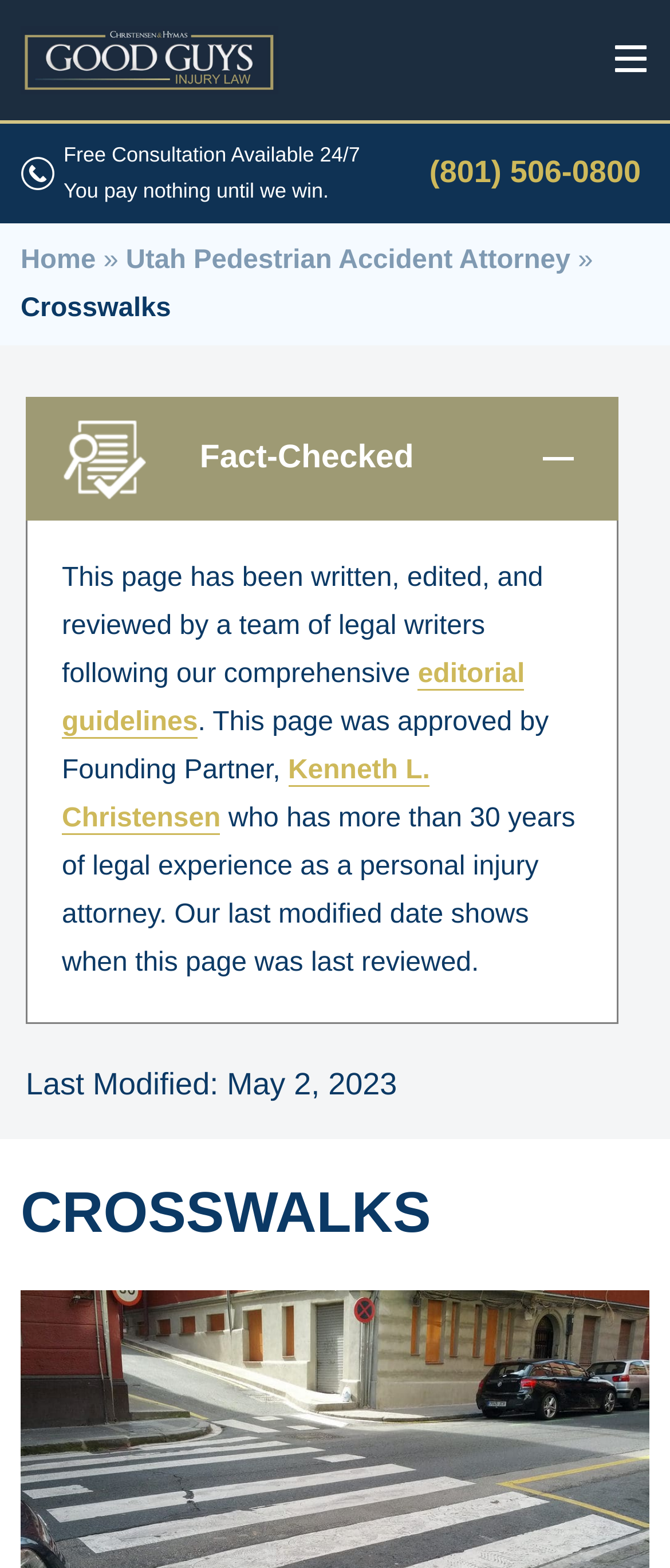Who approved this page?
Please utilize the information in the image to give a detailed response to the question.

I found the information by reading the text that says 'This page was approved by Founding Partner, Kenneth L. Christensen who has more than 30 years of legal experience as a personal injury attorney.' which indicates that Kenneth L. Christensen approved this page.